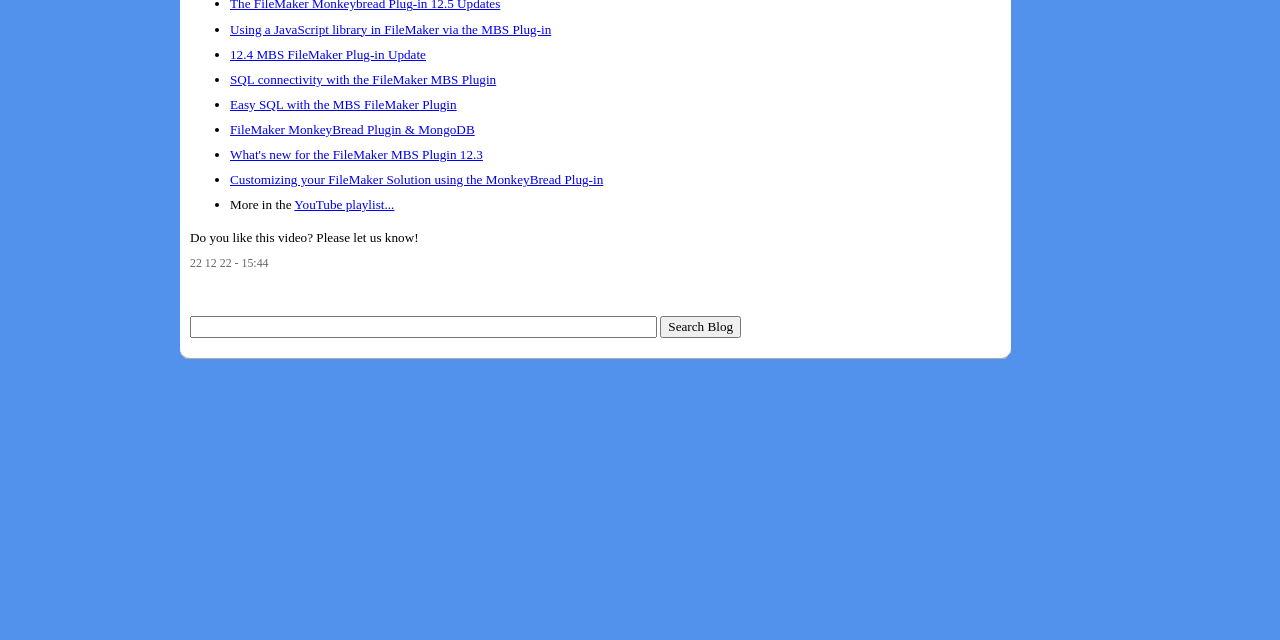For the following element description, predict the bounding box coordinates in the format (top-left x, top-left y, bottom-right x, bottom-right y). All values should be floating point numbers between 0 and 1. Description: name="q"

[0.148, 0.494, 0.513, 0.529]